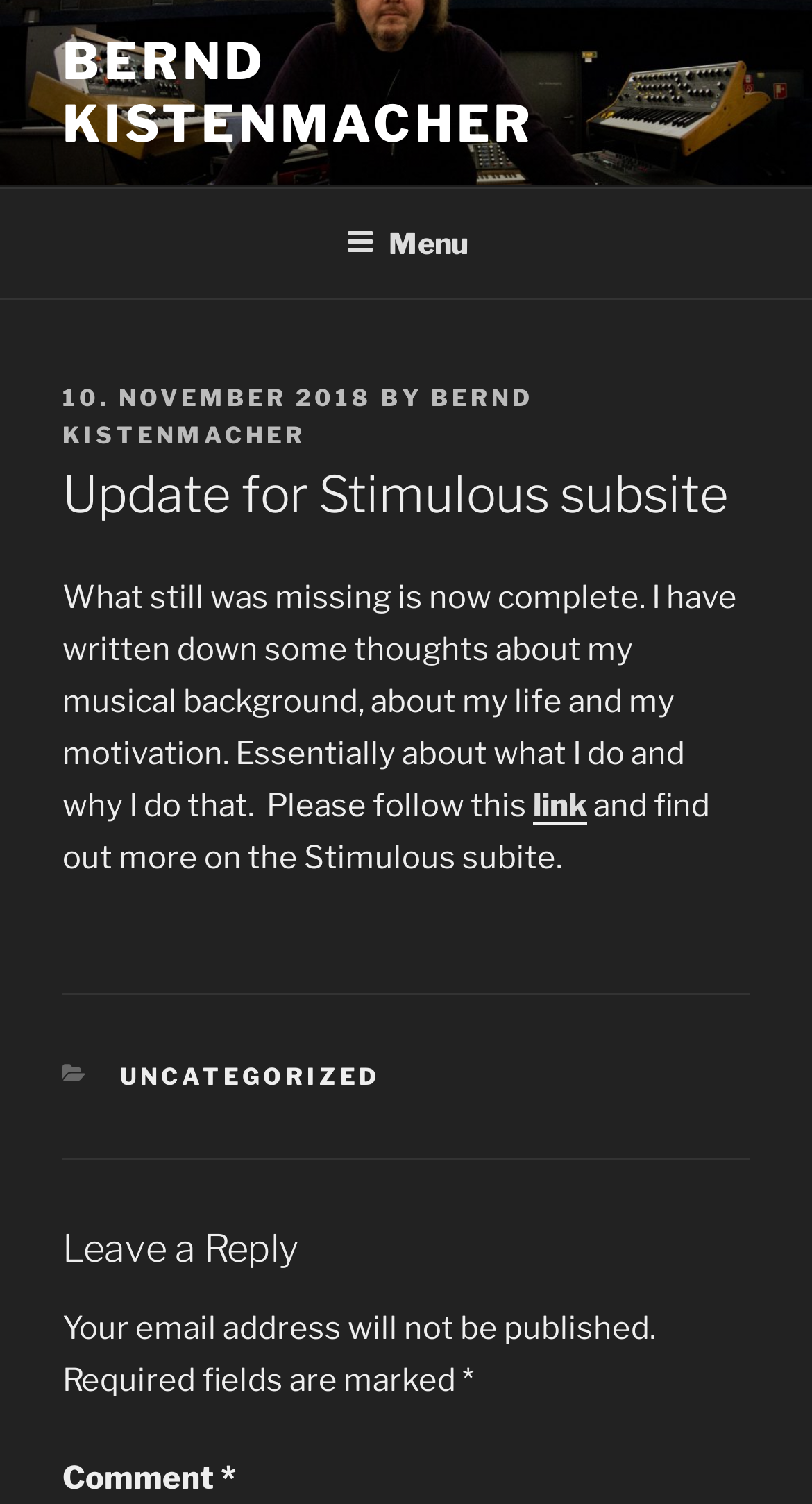Analyze the image and deliver a detailed answer to the question: What is the category of the post?

I found the category of the post by looking at the footer section, where it says 'CATEGORIES' followed by the category 'UNCATEGORIZED'.